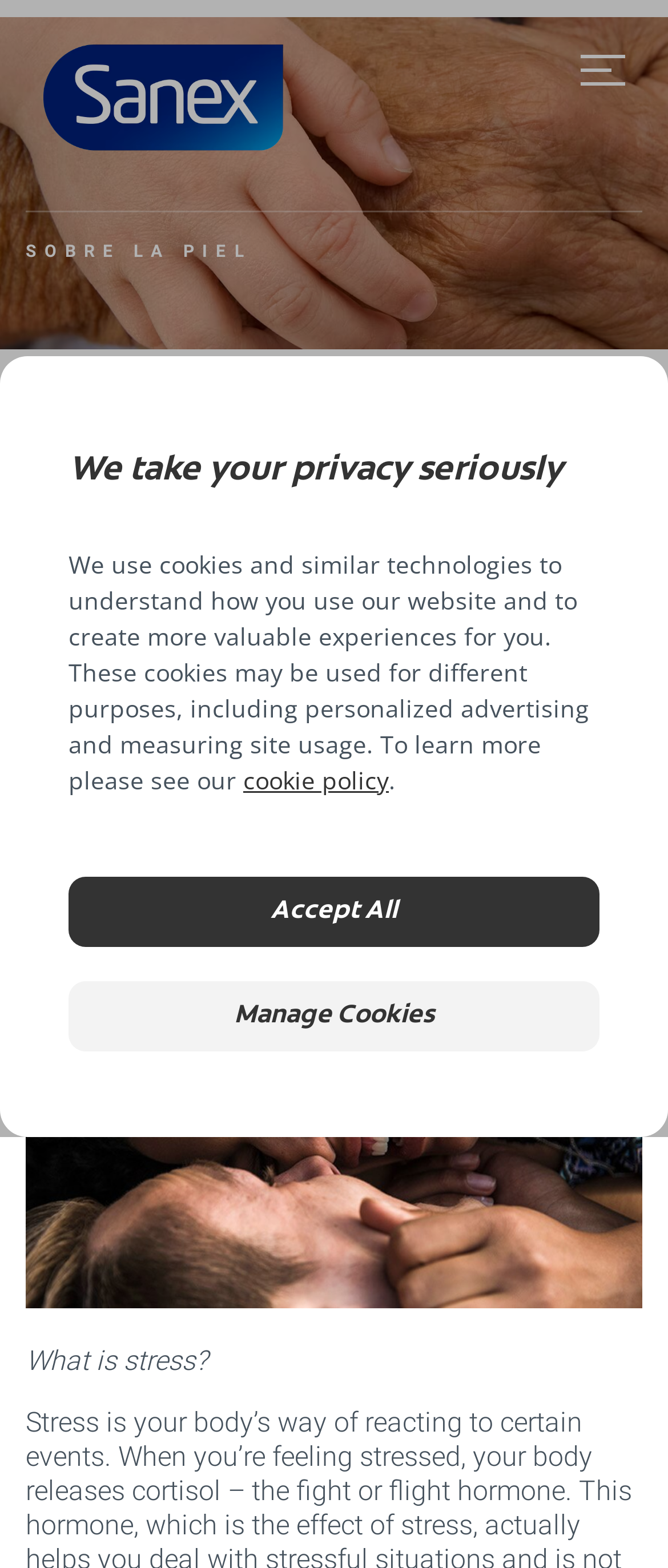What is the main idea of the article's introduction?
Can you give a detailed and elaborate answer to the question?

The main idea of the article's introduction can be determined by looking at the StaticText element which states 'We all experience stress in one way or another during our lives.' This suggests that stress affects everyone.